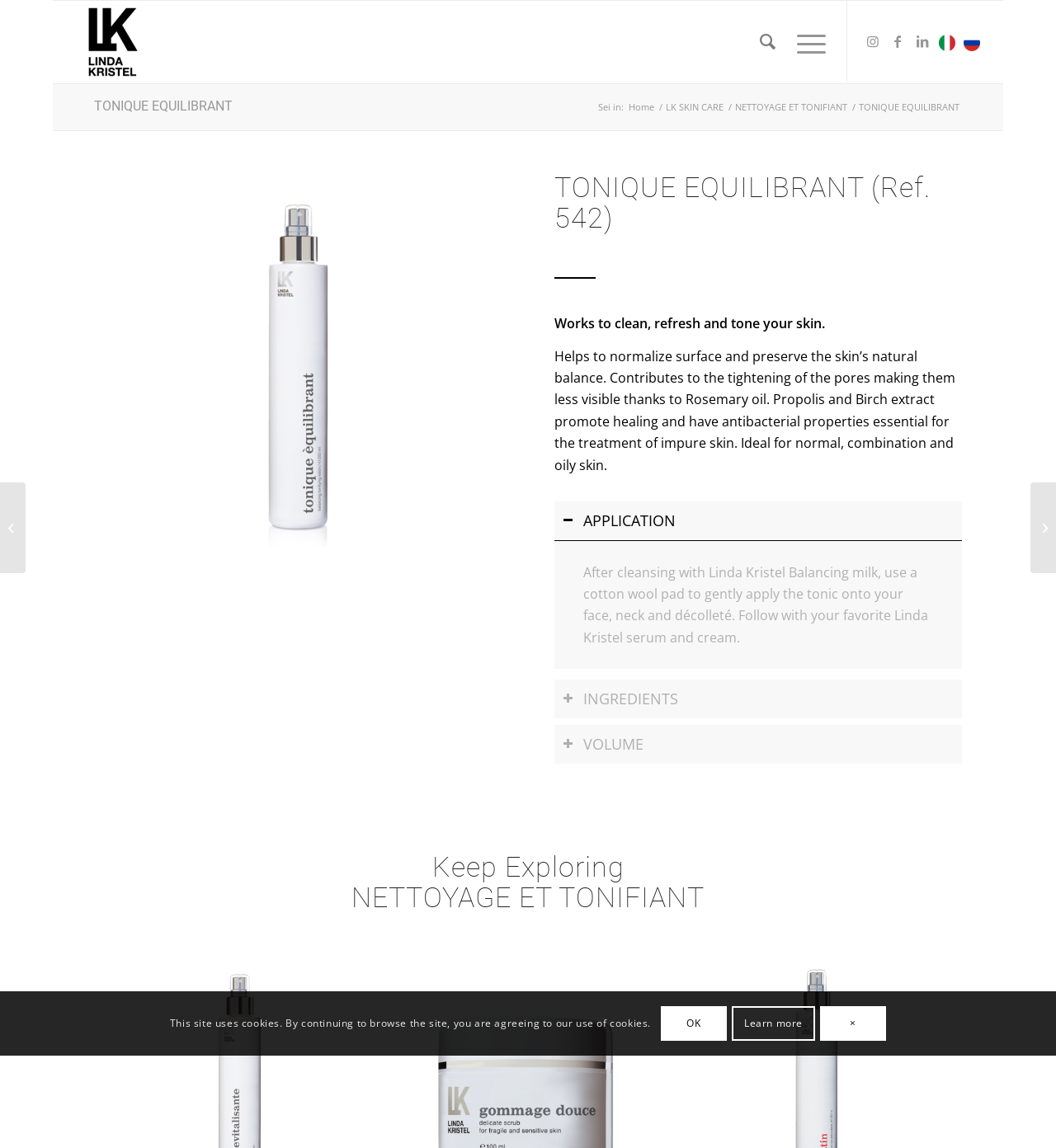Based on the element description, predict the bounding box coordinates (top-left x, top-left y, bottom-right x, bottom-right y) for the UI element in the screenshot: aria-label="LINDA KRISTEL"

[0.068, 0.001, 0.146, 0.073]